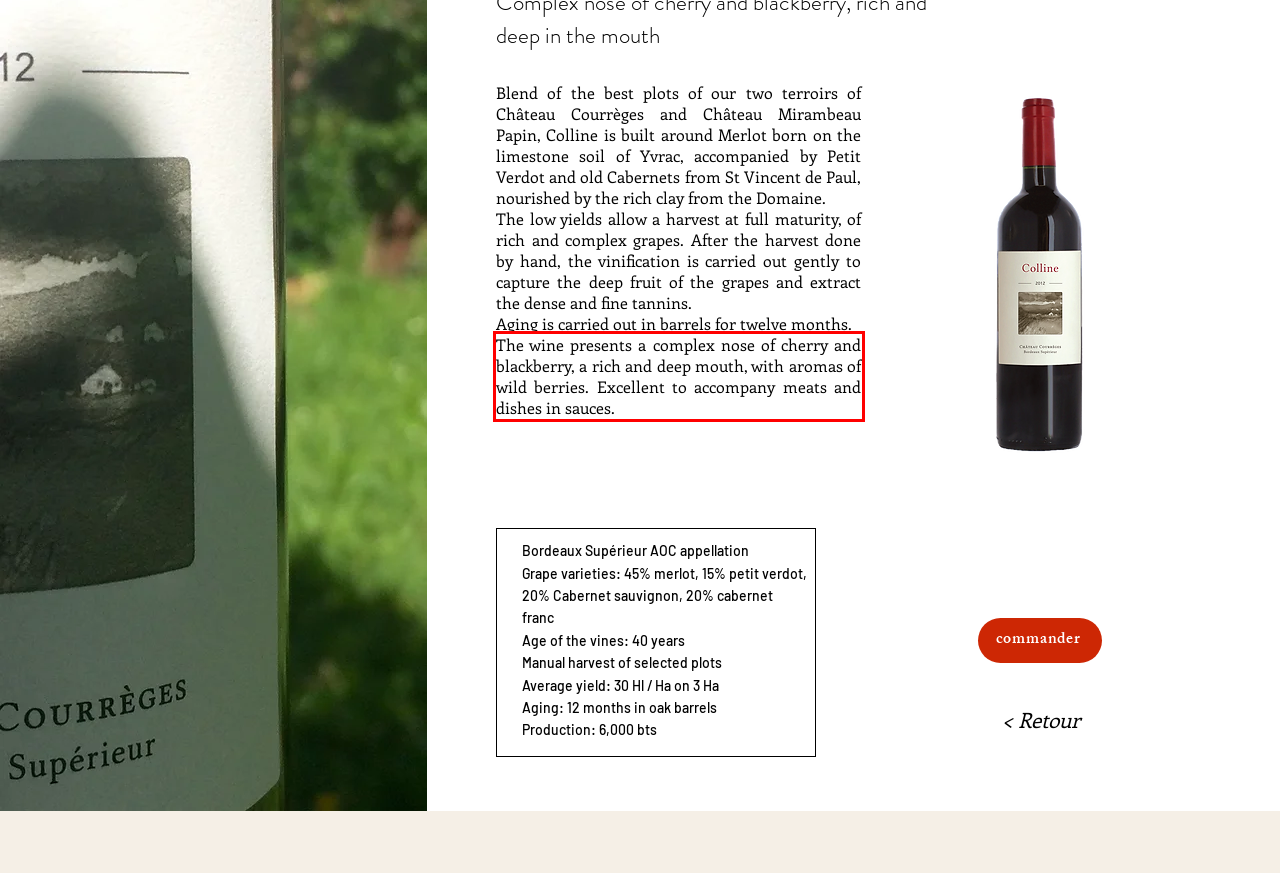In the screenshot of the webpage, find the red bounding box and perform OCR to obtain the text content restricted within this red bounding box.

The wine presents a complex nose of cherry and blackberry, a rich and deep mouth, with aromas of wild berries. Excellent to accompany meats and dishes in sauces.